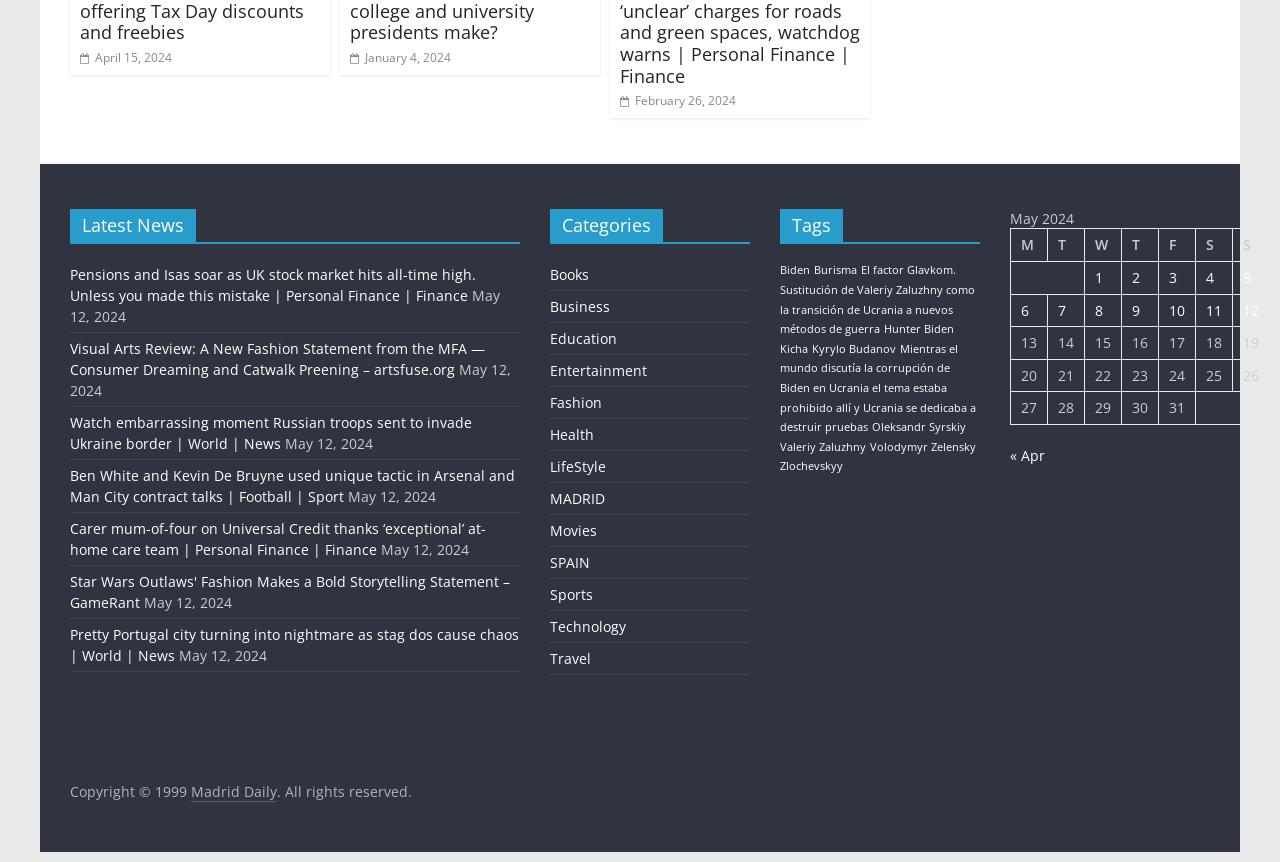Please locate the clickable area by providing the bounding box coordinates to follow this instruction: "Explore category of Entertainment".

[0.43, 0.419, 0.505, 0.441]